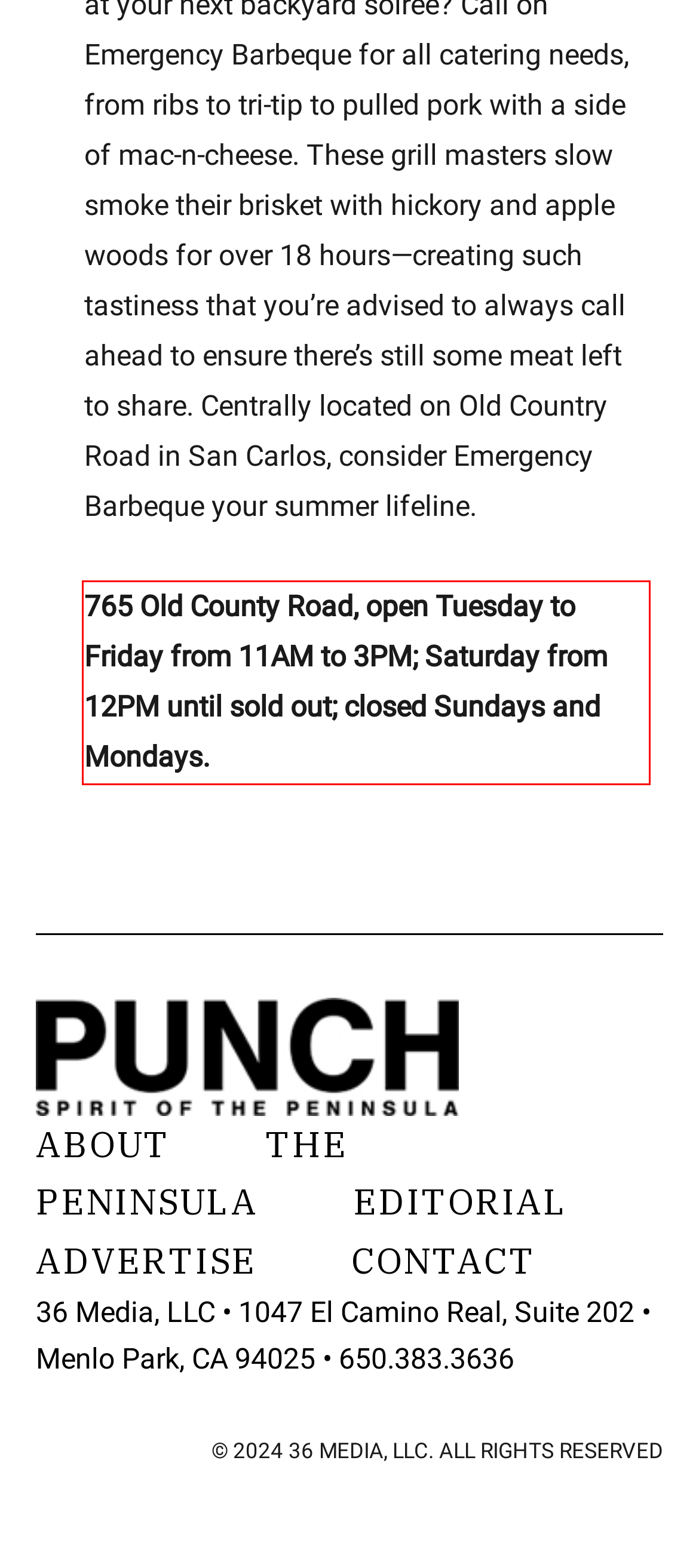Given a screenshot of a webpage containing a red bounding box, perform OCR on the text within this red bounding box and provide the text content.

765 Old County Road, open Tuesday to Friday from 11AM to 3PM; Saturday from 12PM until sold out; closed Sundays and Mondays.